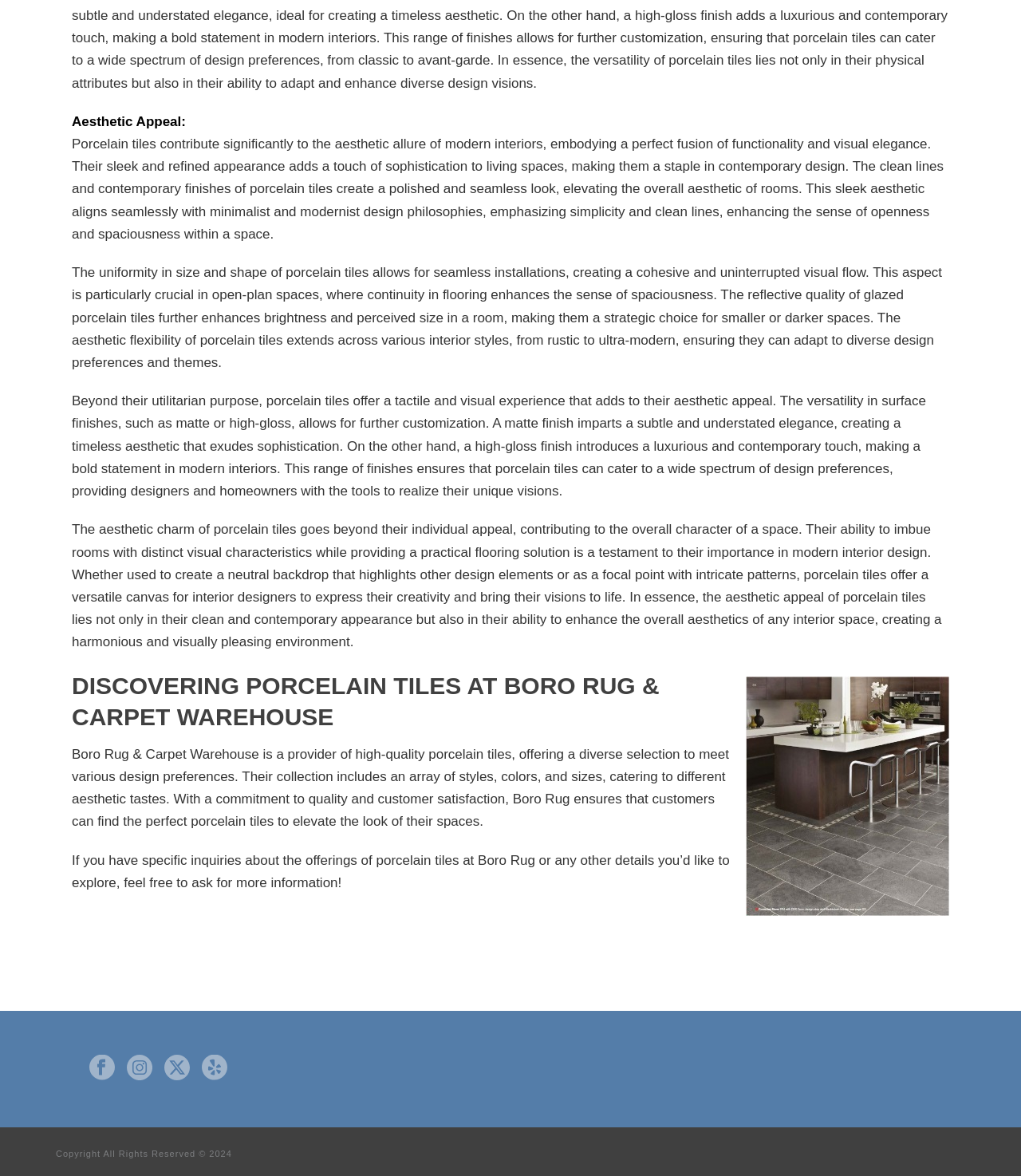Given the element description alt="kitchen design", predict the bounding box coordinates for the UI element in the webpage screenshot. The format should be (top-left x, top-left y, bottom-right x, bottom-right y), and the values should be between 0 and 1.

[0.73, 0.67, 0.93, 0.683]